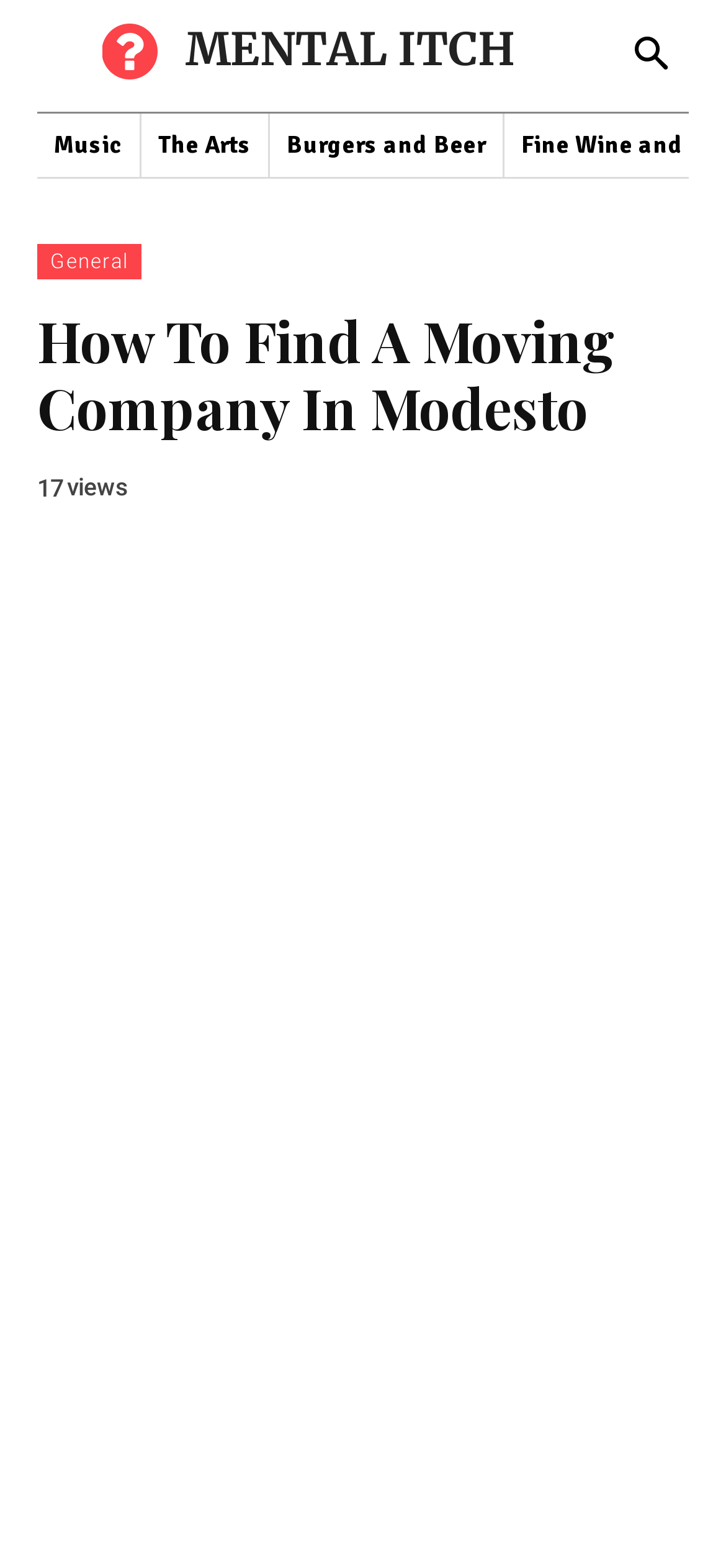What is the name of the website?
Based on the screenshot, provide a one-word or short-phrase response.

Mental Itch